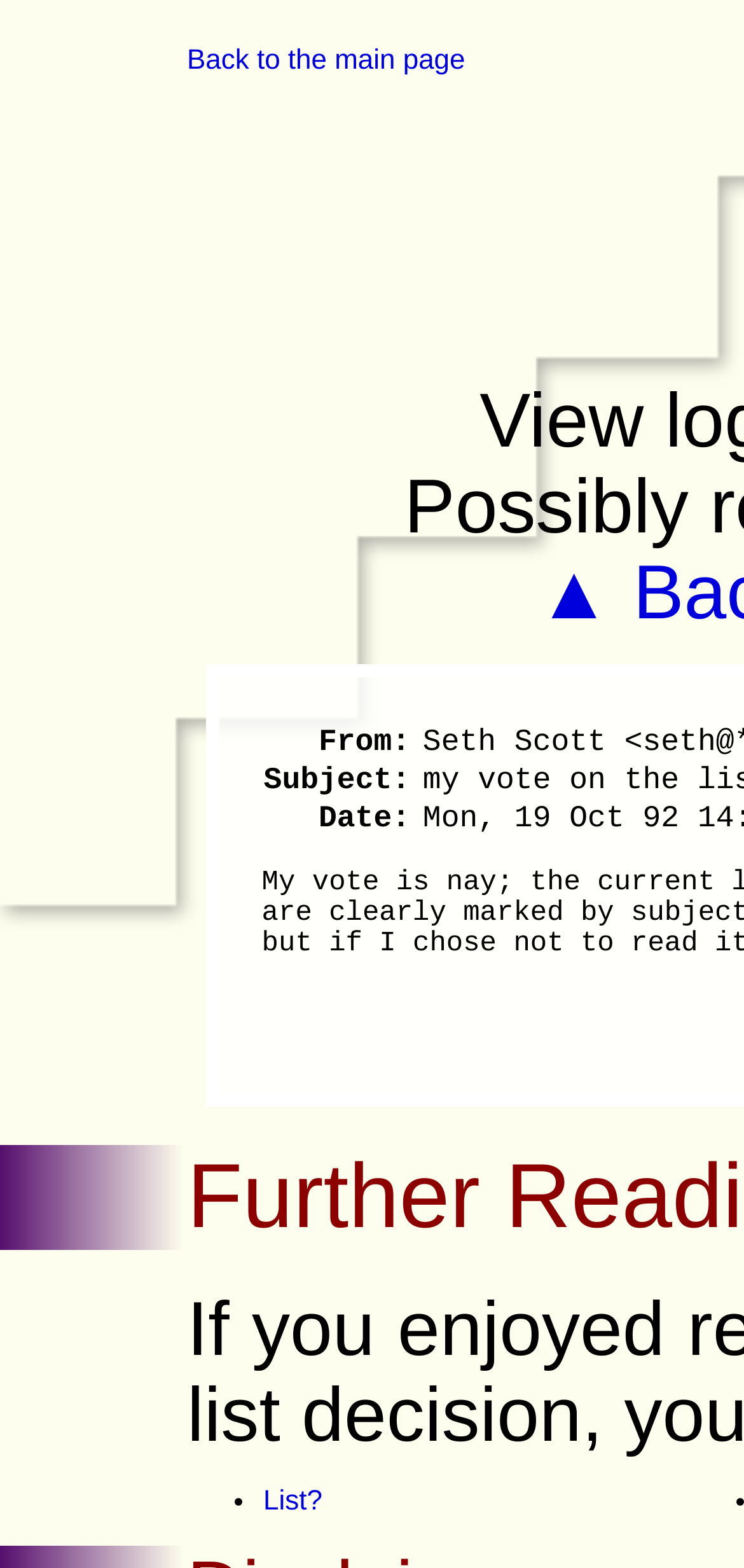Locate the UI element that matches the description Back to the main page in the webpage screenshot. Return the bounding box coordinates in the format (top-left x, top-left y, bottom-right x, bottom-right y), with values ranging from 0 to 1.

[0.251, 0.03, 0.625, 0.049]